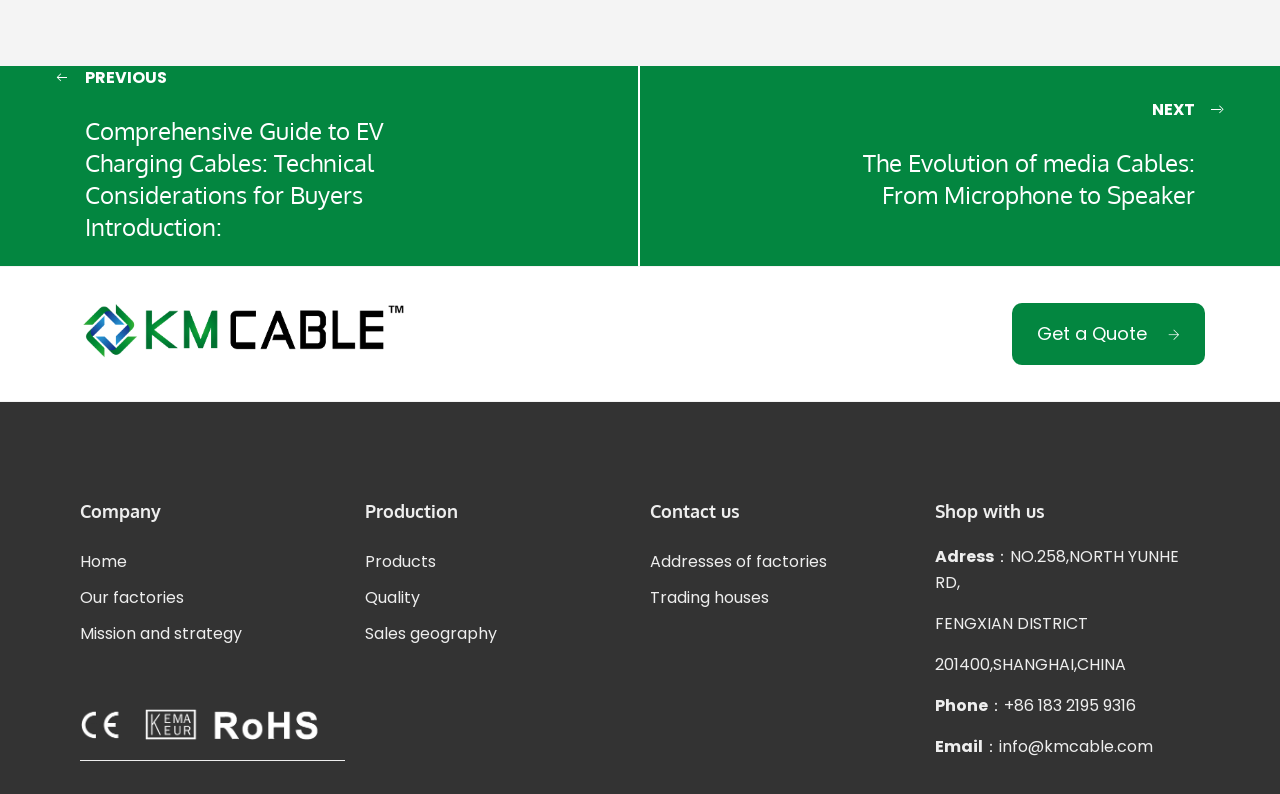What is the company's email address?
Look at the image and answer the question using a single word or phrase.

info@kmcable.com